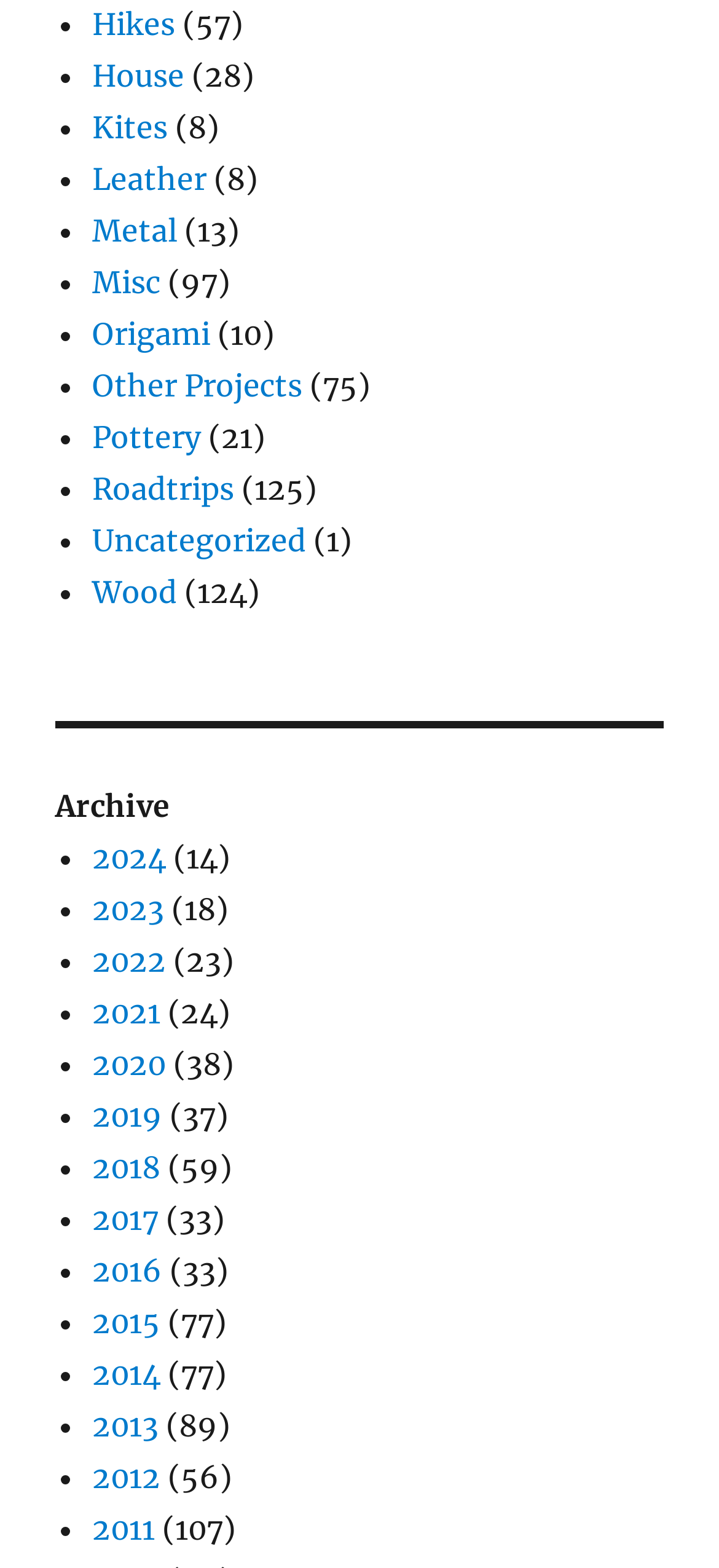Show the bounding box coordinates for the HTML element as described: "Other Projects".

[0.128, 0.233, 0.42, 0.257]